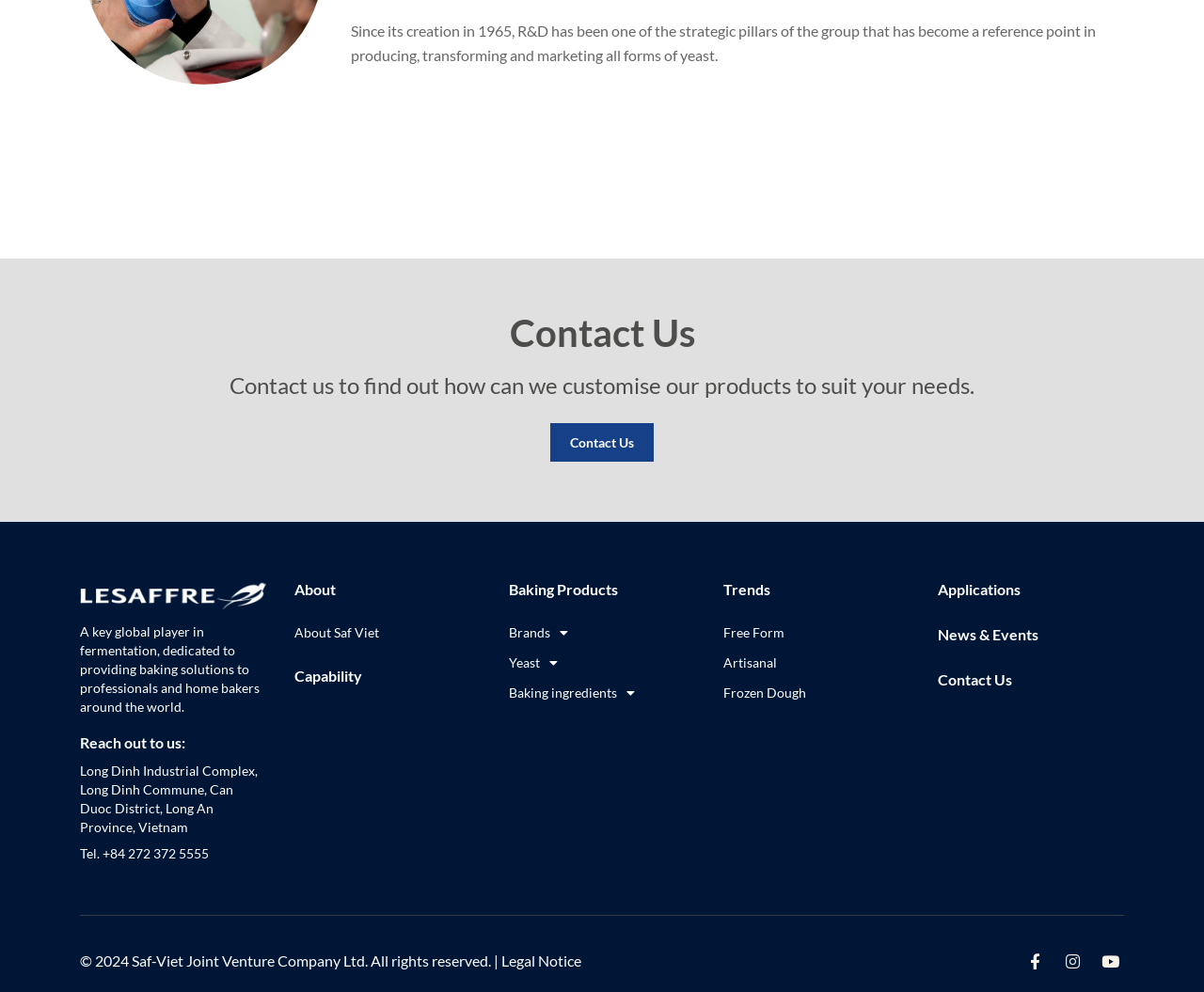Determine the bounding box coordinates of the region to click in order to accomplish the following instruction: "Read Legal Notice". Provide the coordinates as four float numbers between 0 and 1, specifically [left, top, right, bottom].

[0.416, 0.96, 0.483, 0.978]